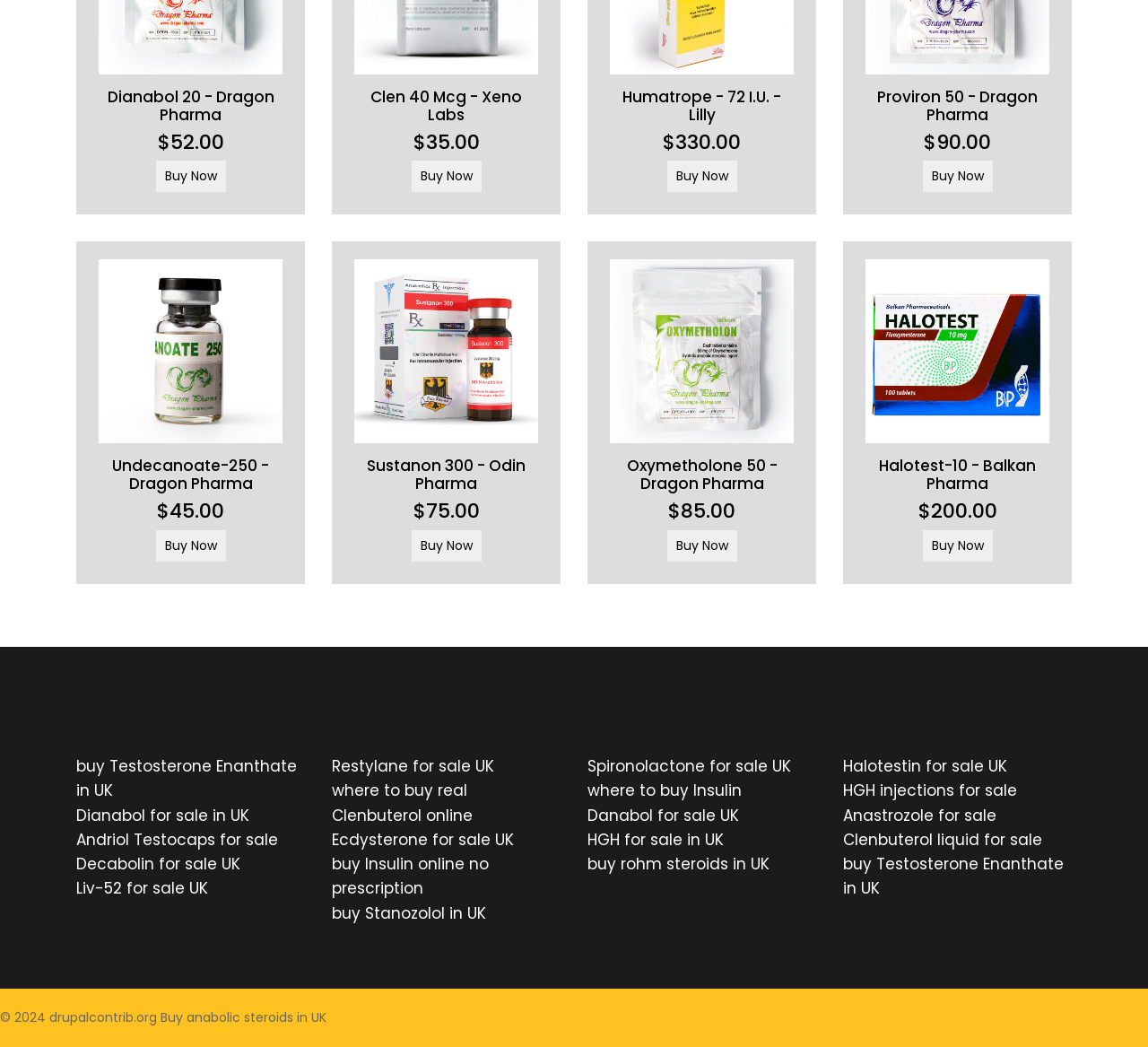Using the webpage screenshot, find the UI element described by Decabolin for sale UK. Provide the bounding box coordinates in the format (top-left x, top-left y, bottom-right x, bottom-right y), ensuring all values are floating point numbers between 0 and 1.

[0.066, 0.815, 0.209, 0.836]